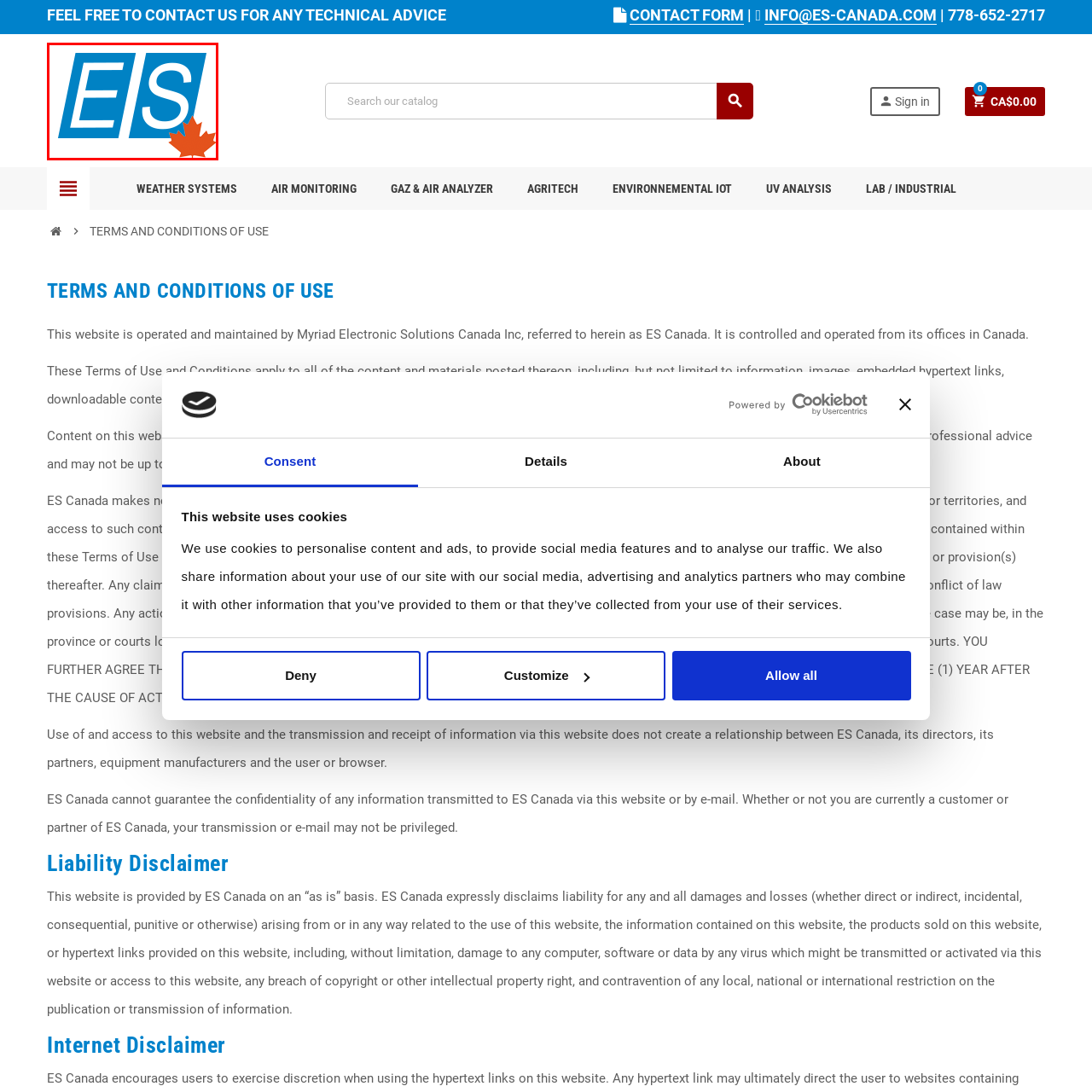What is the purpose of the webpage?
Analyze the content within the red bounding box and offer a detailed answer to the question.

The webpage is dedicated to outlining the terms and conditions of use for ES Canada, a company that specializes in providing technical advice and solutions, which suggests that the webpage is intended to inform users about the rules and regulations that govern the use of the company's services.